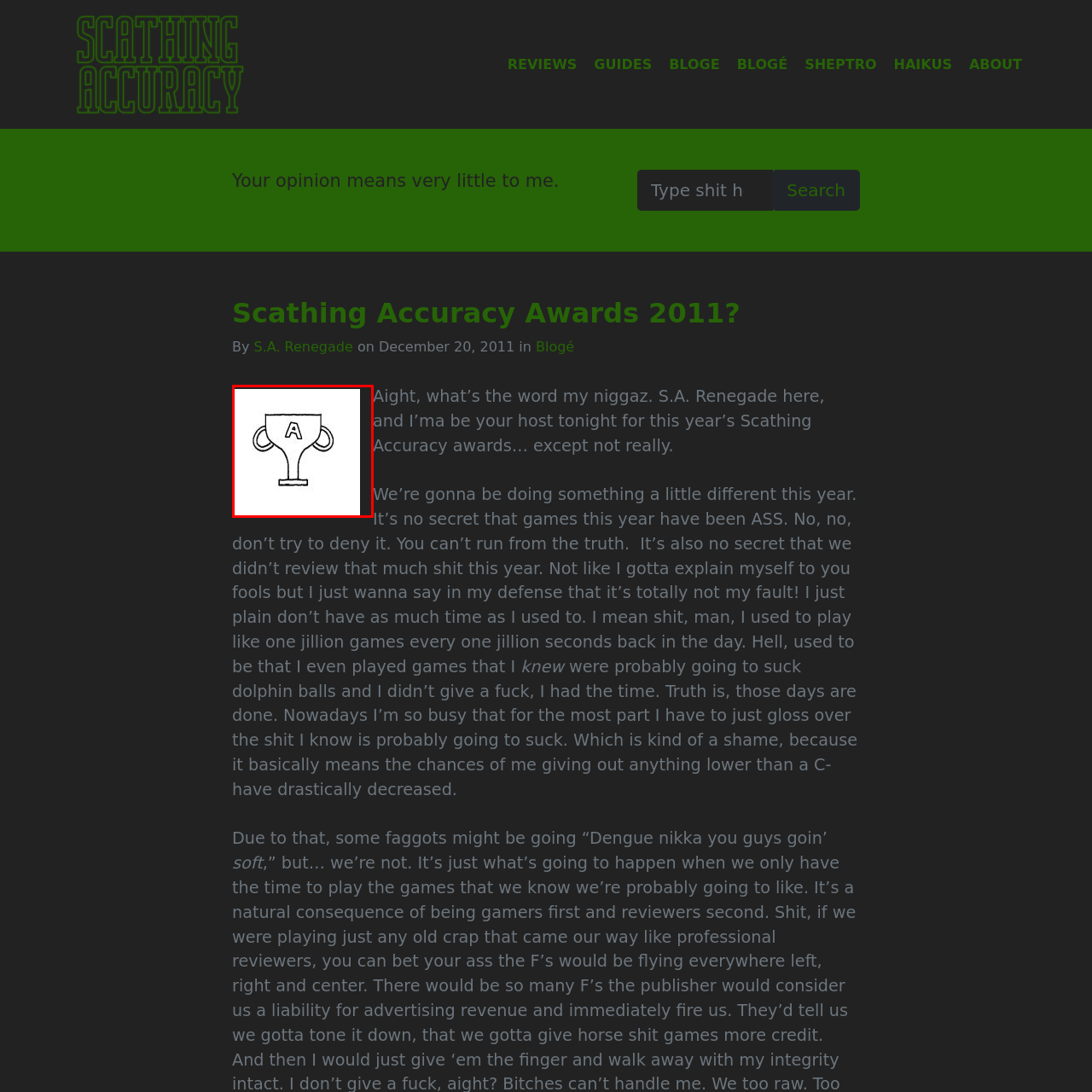Write a thorough description of the contents of the image marked by the red outline.

The image depicts a simple drawing of a trophy, characterized by its two handles and a pronounced base. Prominently featured on the front of the trophy is the letter "A," which suggests a theme of achievement or excellence. This trophy seems to symbolize recognition or a reward, possibly related to the content or context provided by the surrounding text, which discusses the Scathing Accuracy Awards 2011. The minimalist style of the trophy emphasizes its symbolic significance rather than ornate design, making it a straightforward representation of victory or honor in the context of the awards being discussed.